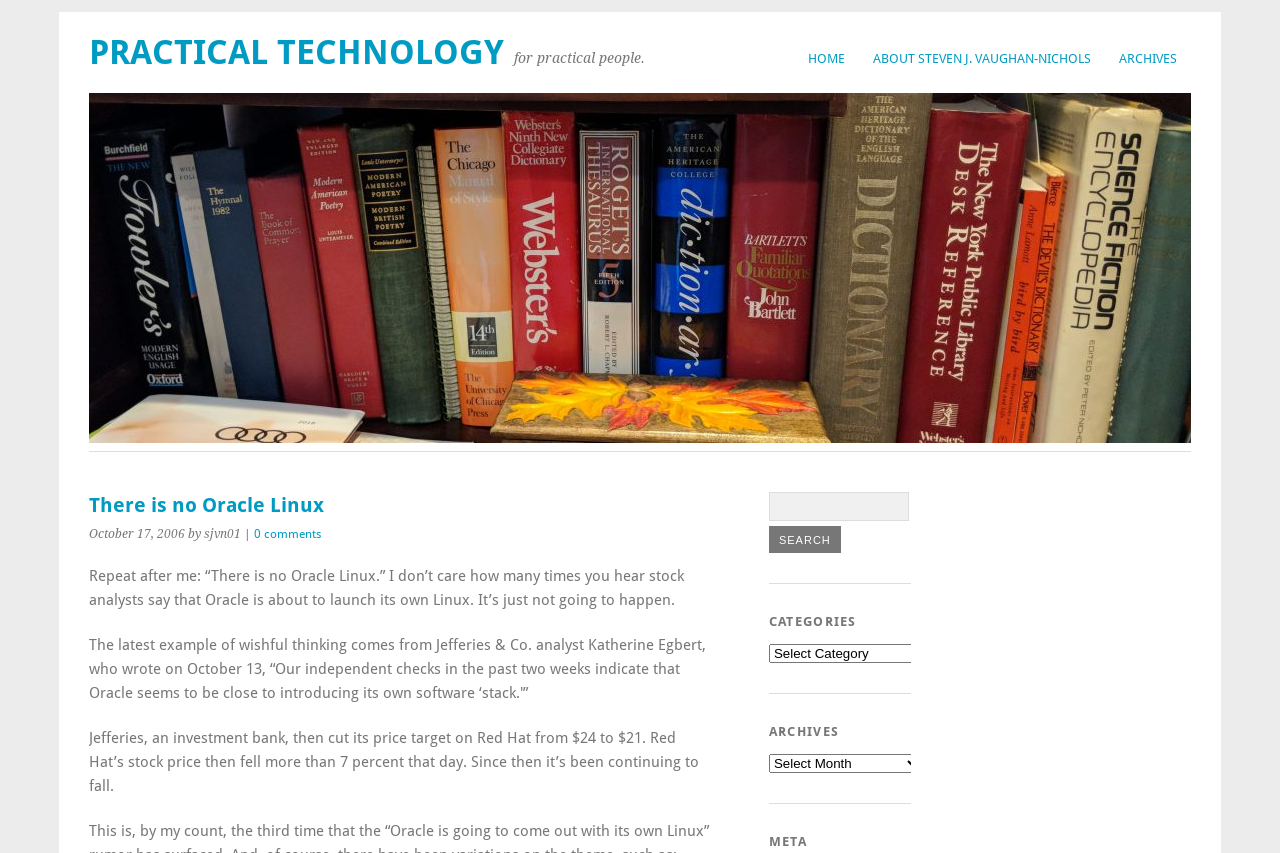Pinpoint the bounding box coordinates of the clickable element to carry out the following instruction: "read about practical technology."

[0.07, 0.039, 0.394, 0.084]